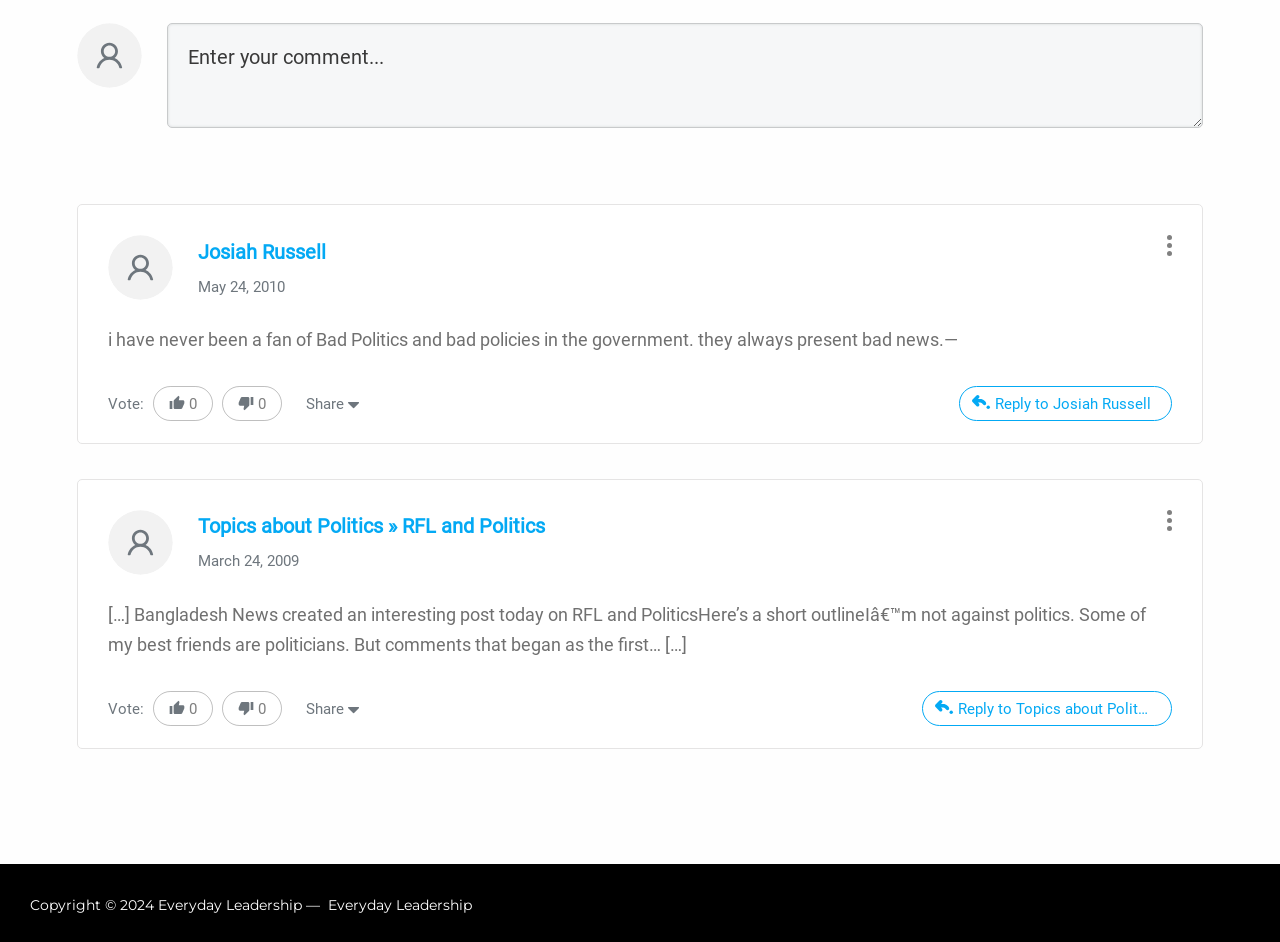Please specify the bounding box coordinates in the format (top-left x, top-left y, bottom-right x, bottom-right y), with values ranging from 0 to 1. Identify the bounding box for the UI component described as follows: 0

[0.119, 0.734, 0.166, 0.771]